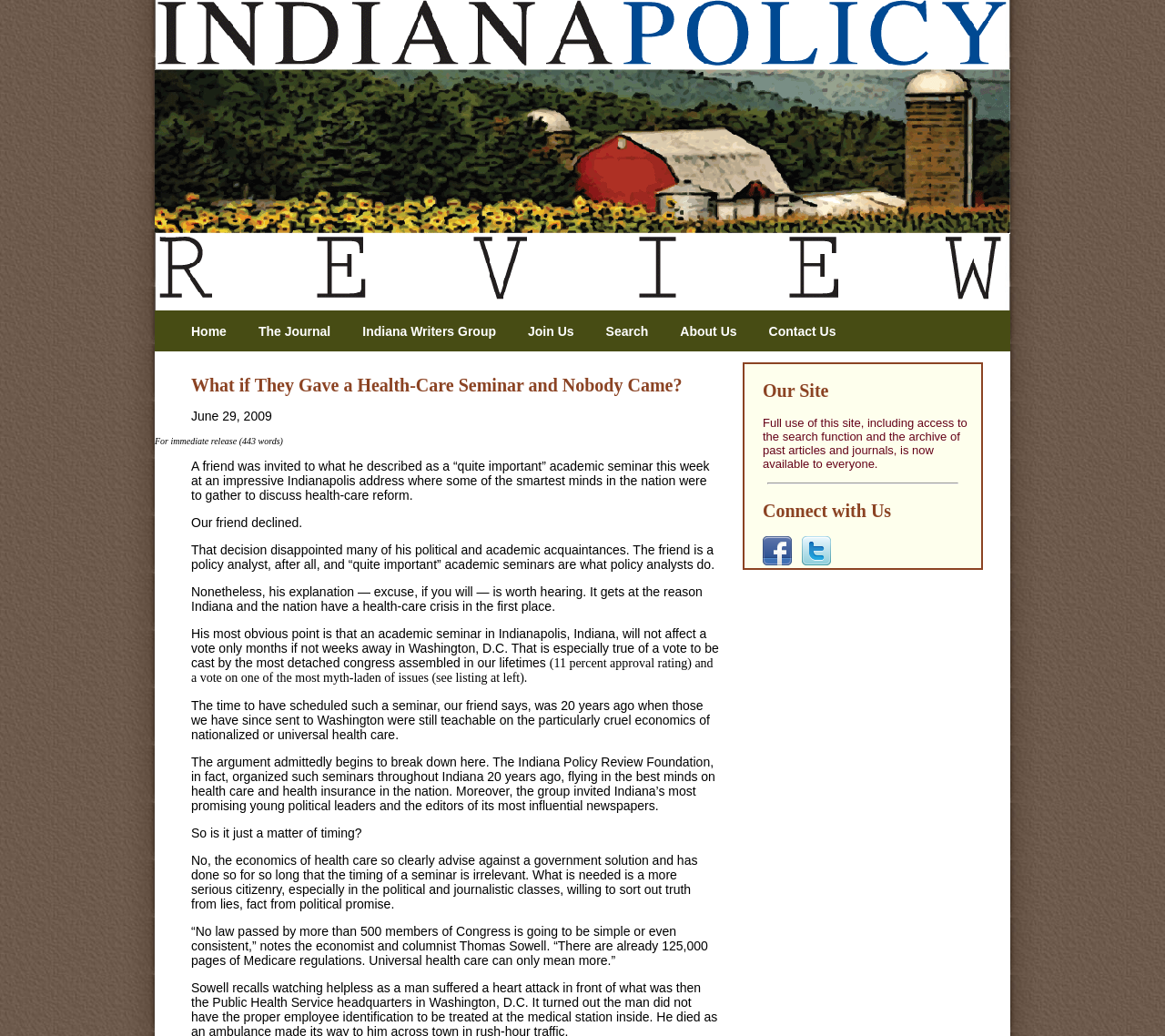Find the bounding box of the UI element described as: "Indiana Writers Group". The bounding box coordinates should be given as four float values between 0 and 1, i.e., [left, top, right, bottom].

[0.311, 0.313, 0.438, 0.327]